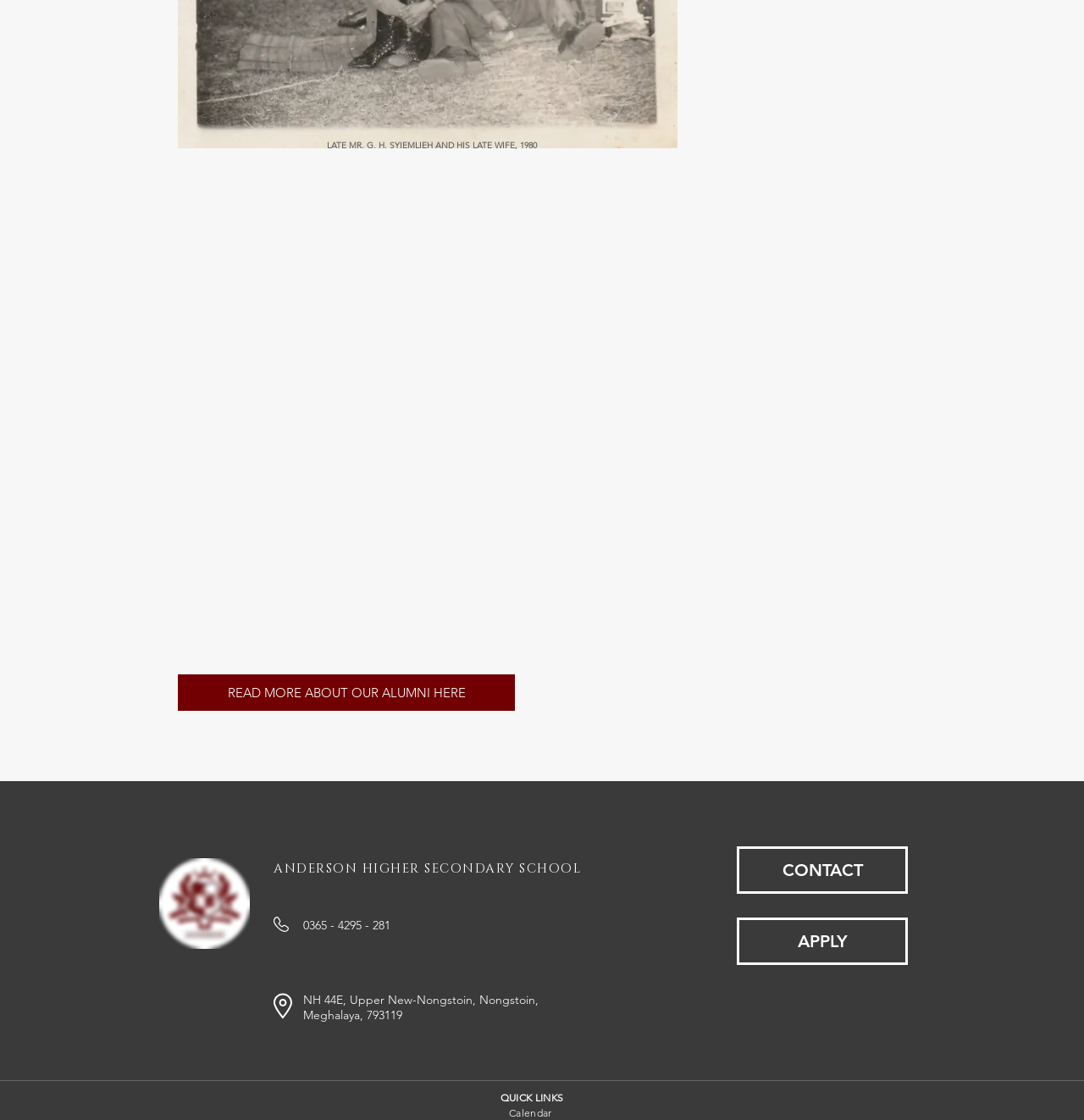What can be done through the 'READ MORE ABOUT OUR ALUMNI HERE' link?
Provide an in-depth answer to the question, covering all aspects.

The 'READ MORE ABOUT OUR ALUMNI HERE' link is likely to lead to a page with information about the school's alumni, as suggested by the text of the link element.